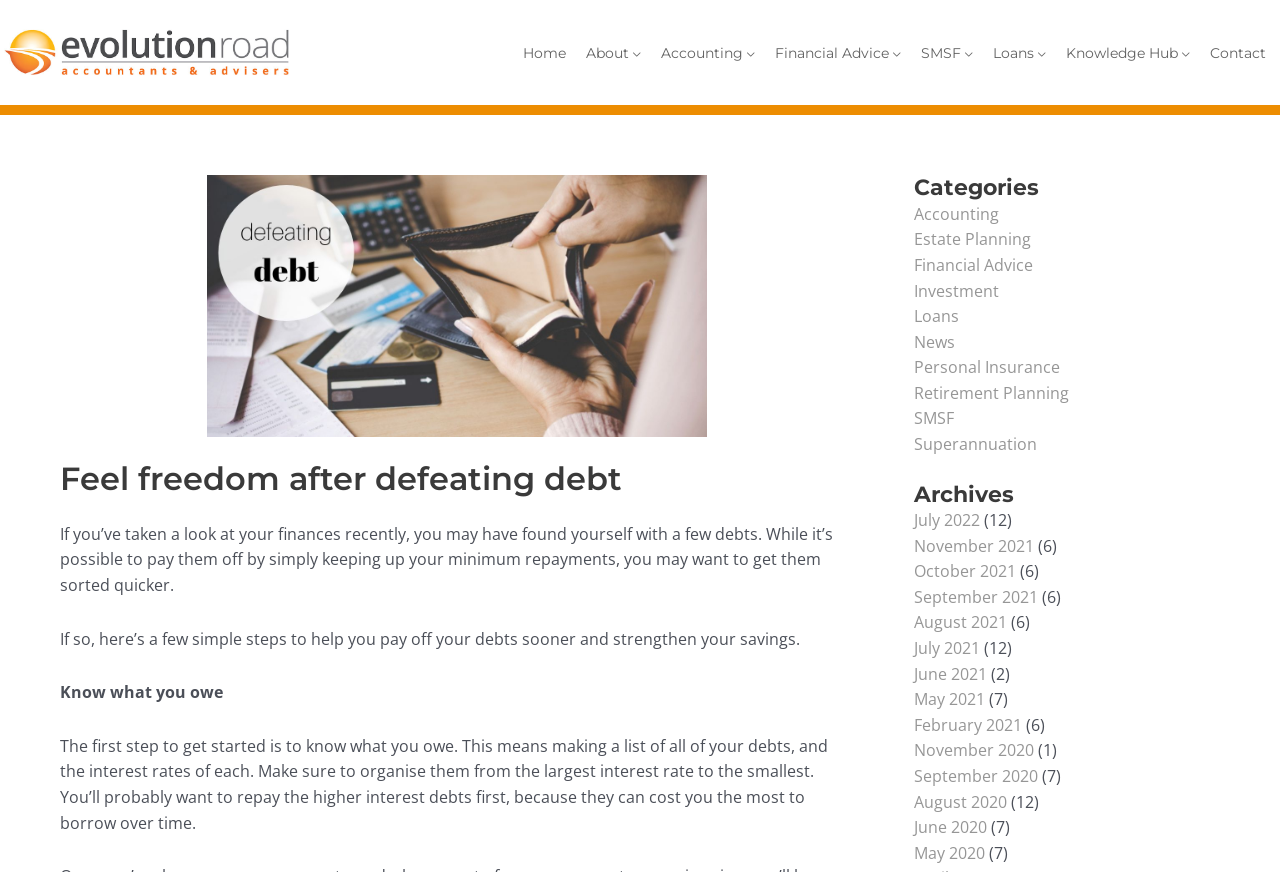Find the bounding box coordinates of the area to click in order to follow the instruction: "Click on the 'Financial Advice' link".

[0.598, 0.024, 0.712, 0.097]